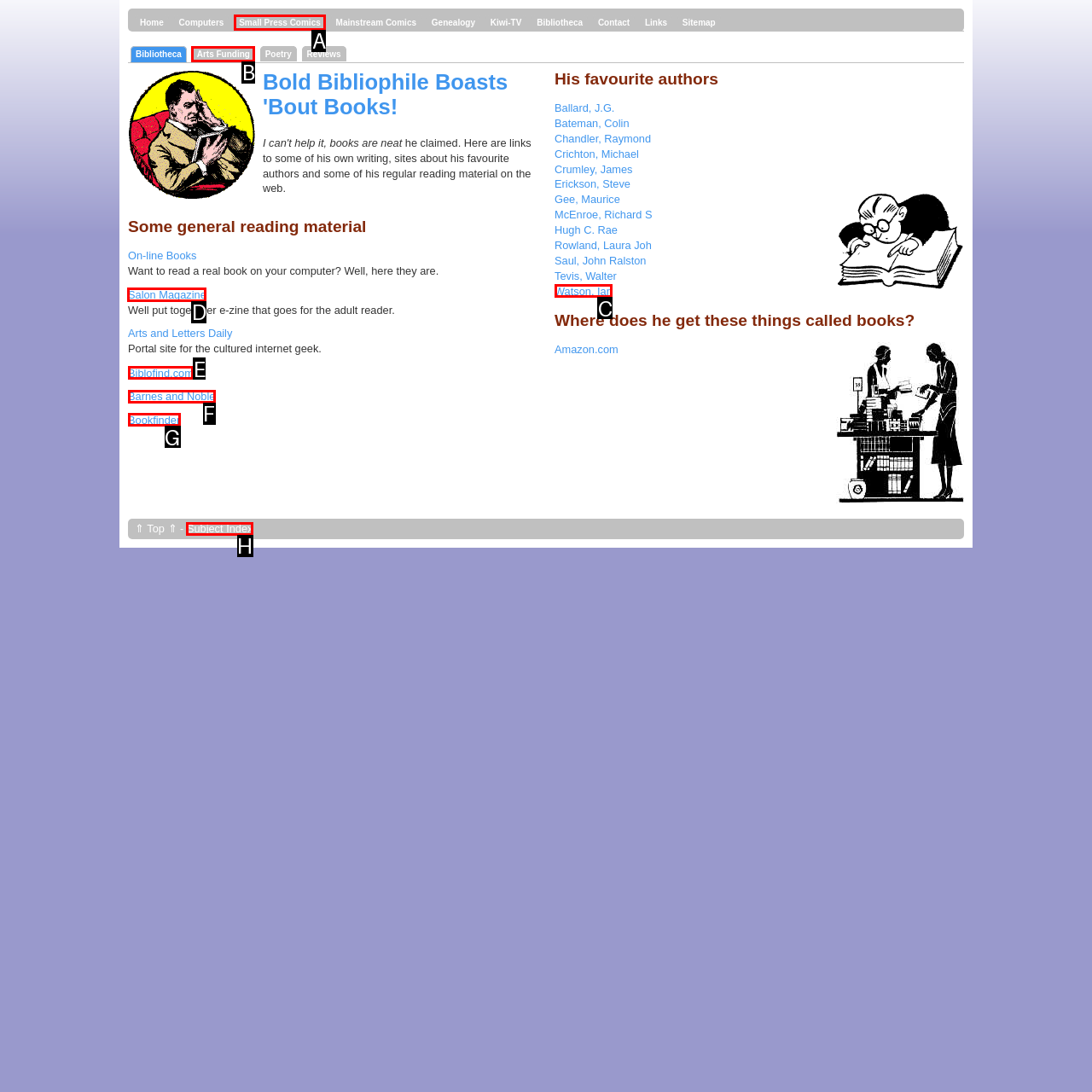Determine which UI element you should click to perform the task: Check out the 'Salon Magazine' link
Provide the letter of the correct option from the given choices directly.

D